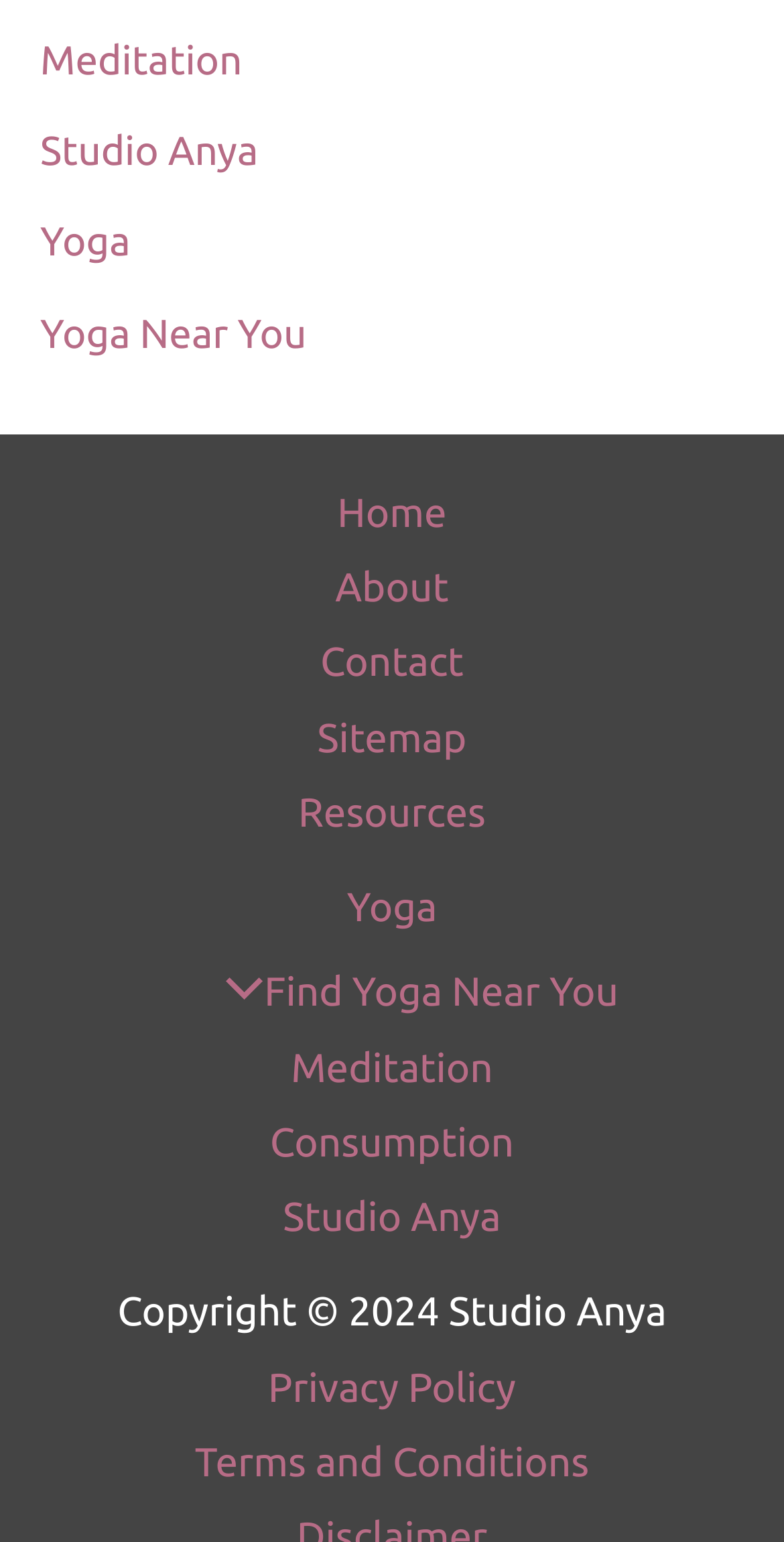Give a short answer using one word or phrase for the question:
How many links are present in the footer navigation?

5